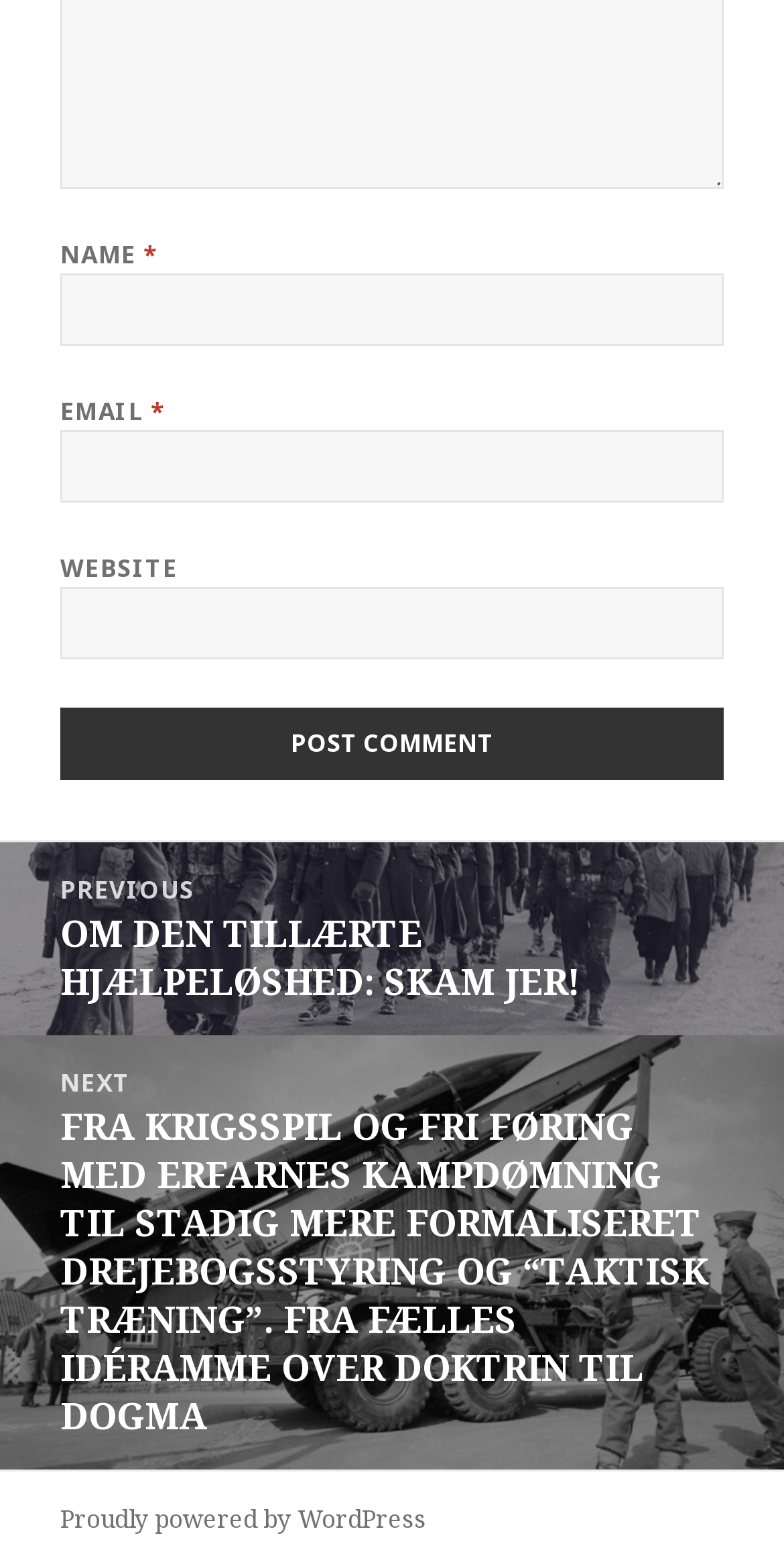How many navigation links are available? Refer to the image and provide a one-word or short phrase answer.

2